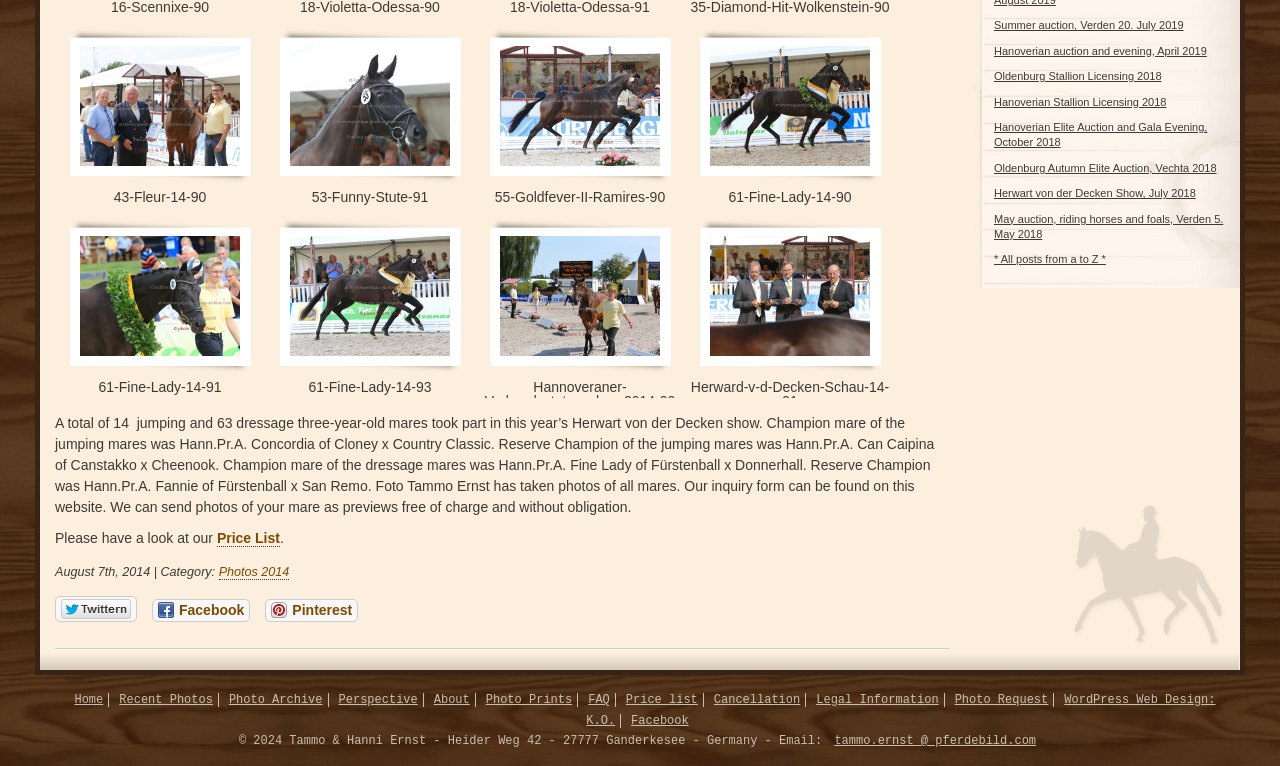Using the given element description, provide the bounding box coordinates (top-left x, top-left y, bottom-right x, bottom-right y) for the corresponding UI element in the screenshot: Oldenburg Stallion Licensing 2018

[0.777, 0.092, 0.907, 0.107]